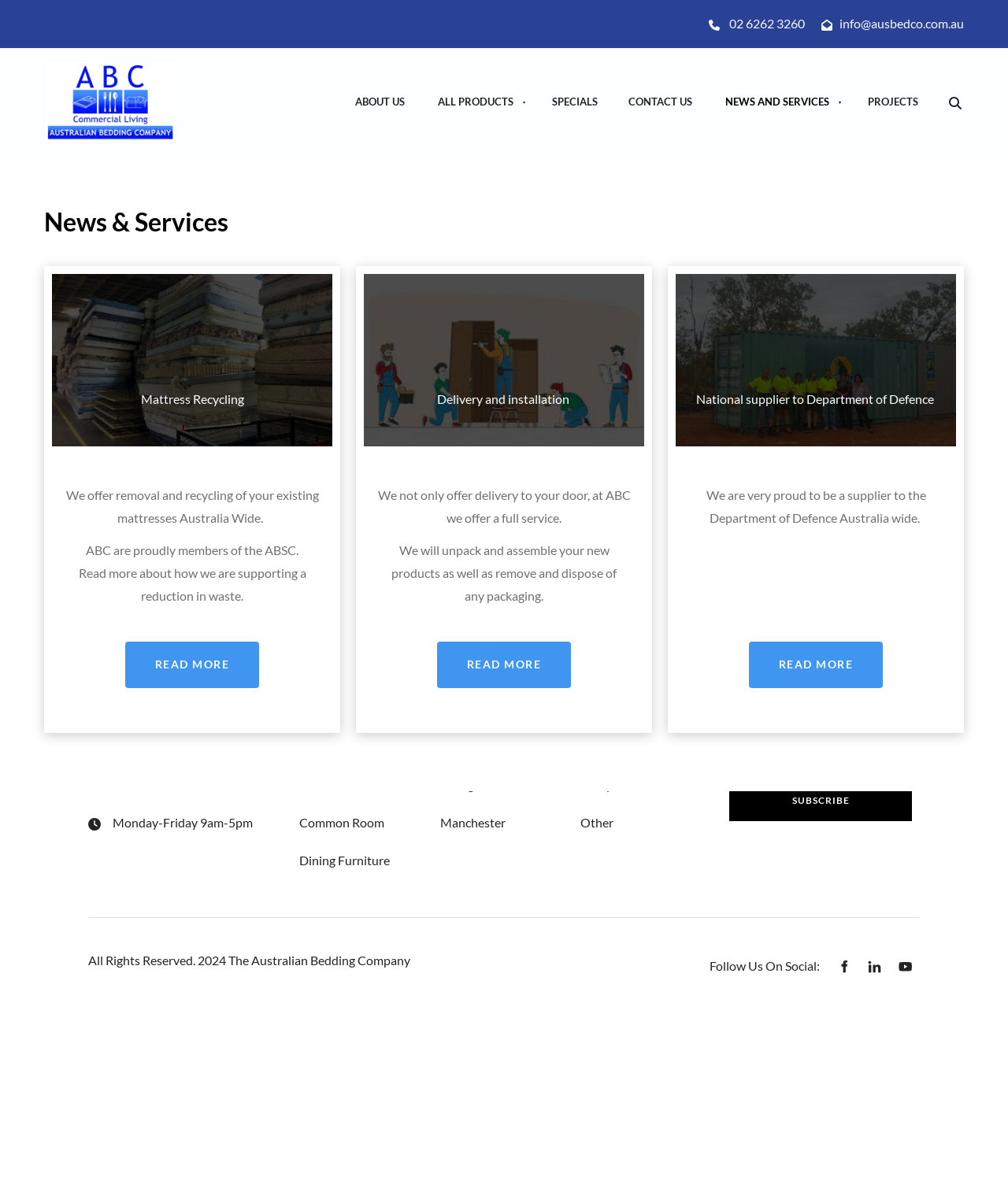Identify the bounding box coordinates of the area you need to click to perform the following instruction: "Enter your name in the 'Name' textbox".

[0.723, 0.556, 0.905, 0.586]